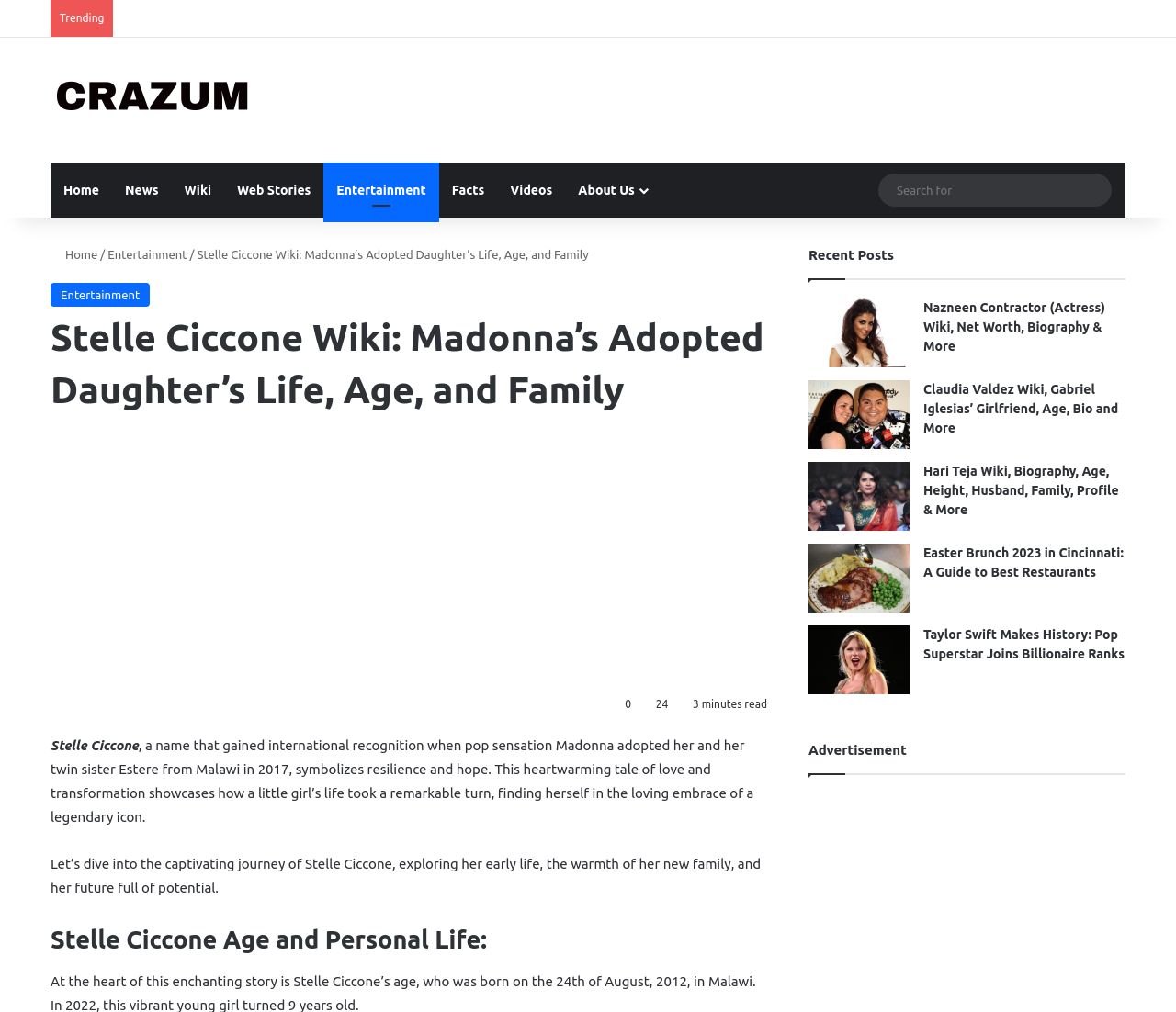Specify the bounding box coordinates (top-left x, top-left y, bottom-right x, bottom-right y) of the UI element in the screenshot that matches this description: Facts

[0.373, 0.161, 0.423, 0.215]